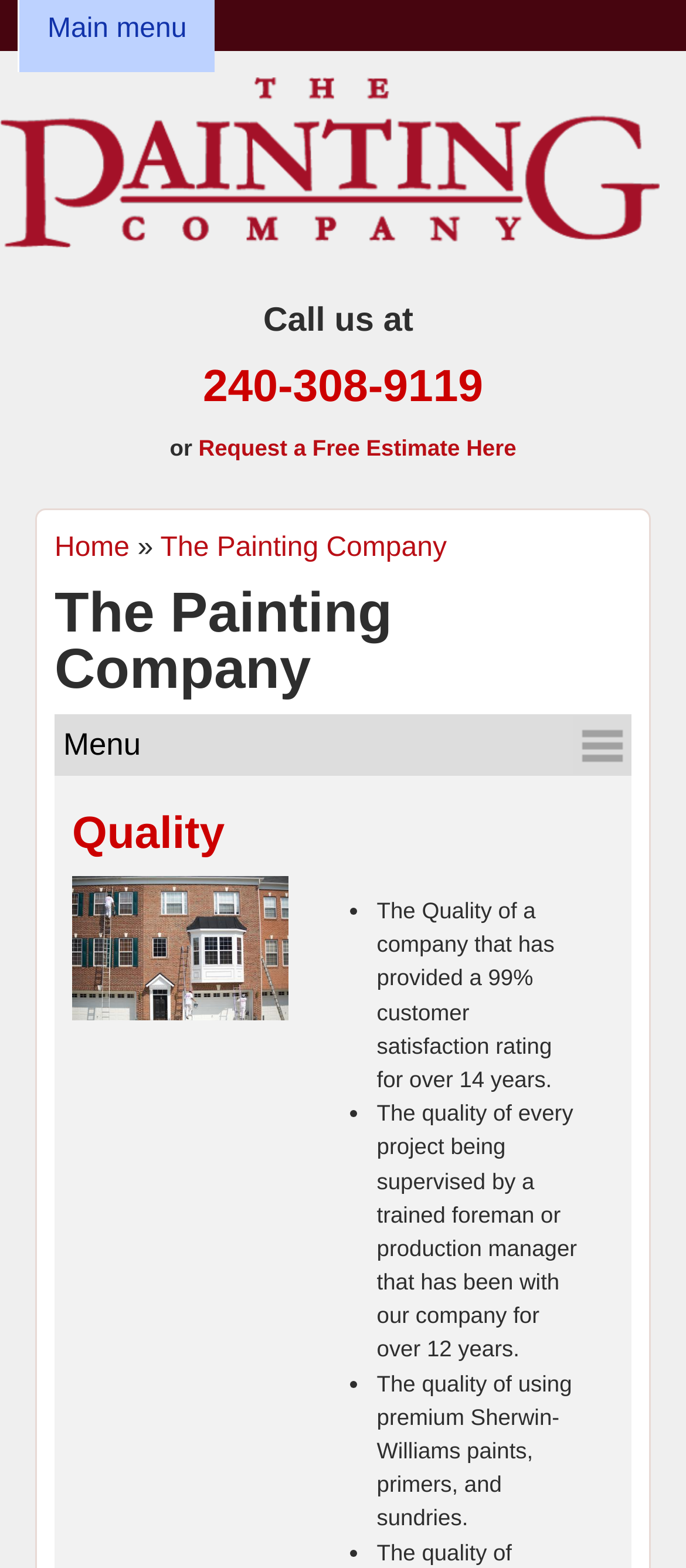Provide a single word or phrase to answer the given question: 
What is the theme of the content on this page?

Reliability